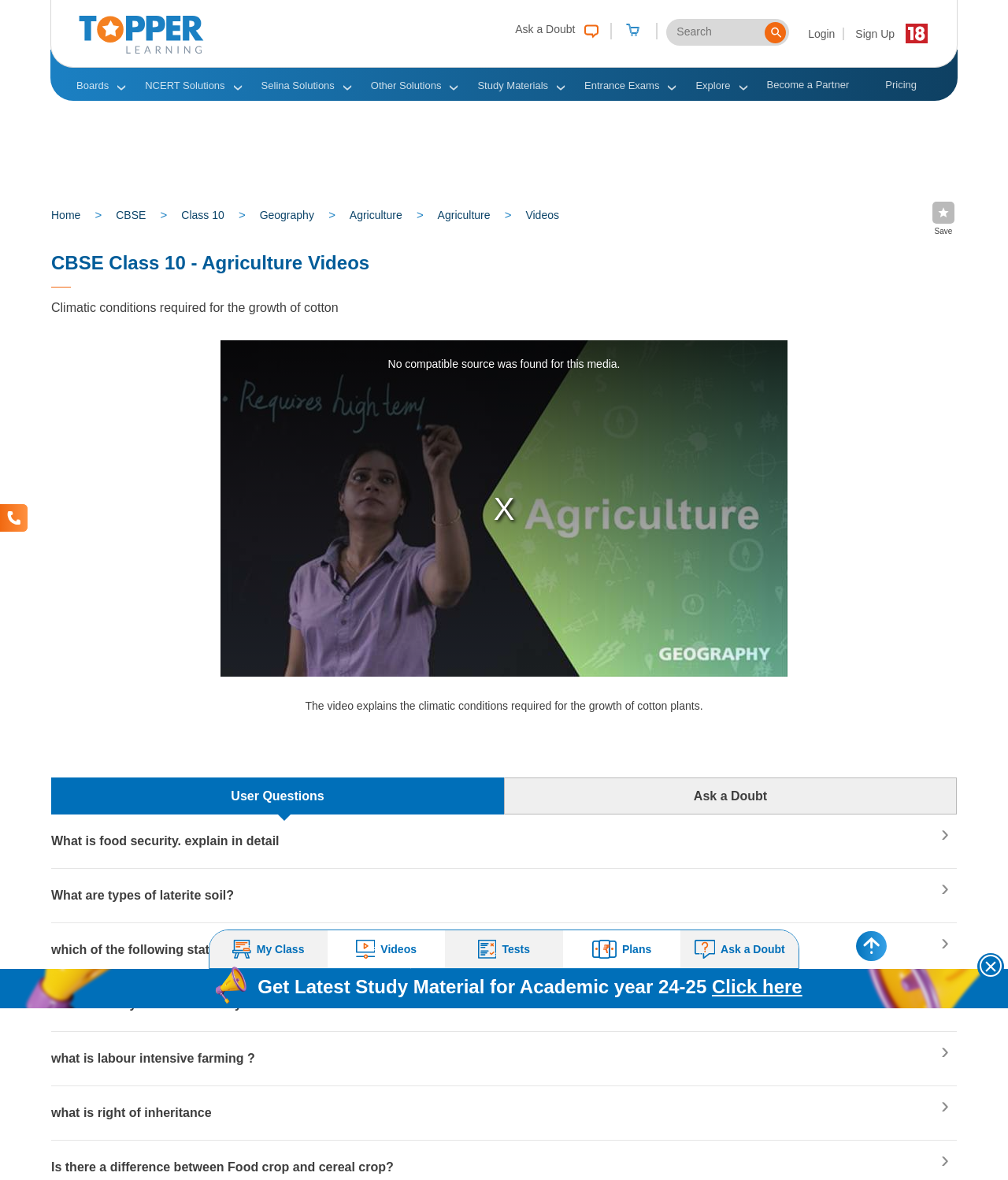Please find the bounding box coordinates for the clickable element needed to perform this instruction: "Watch a video on agriculture".

[0.219, 0.288, 0.781, 0.573]